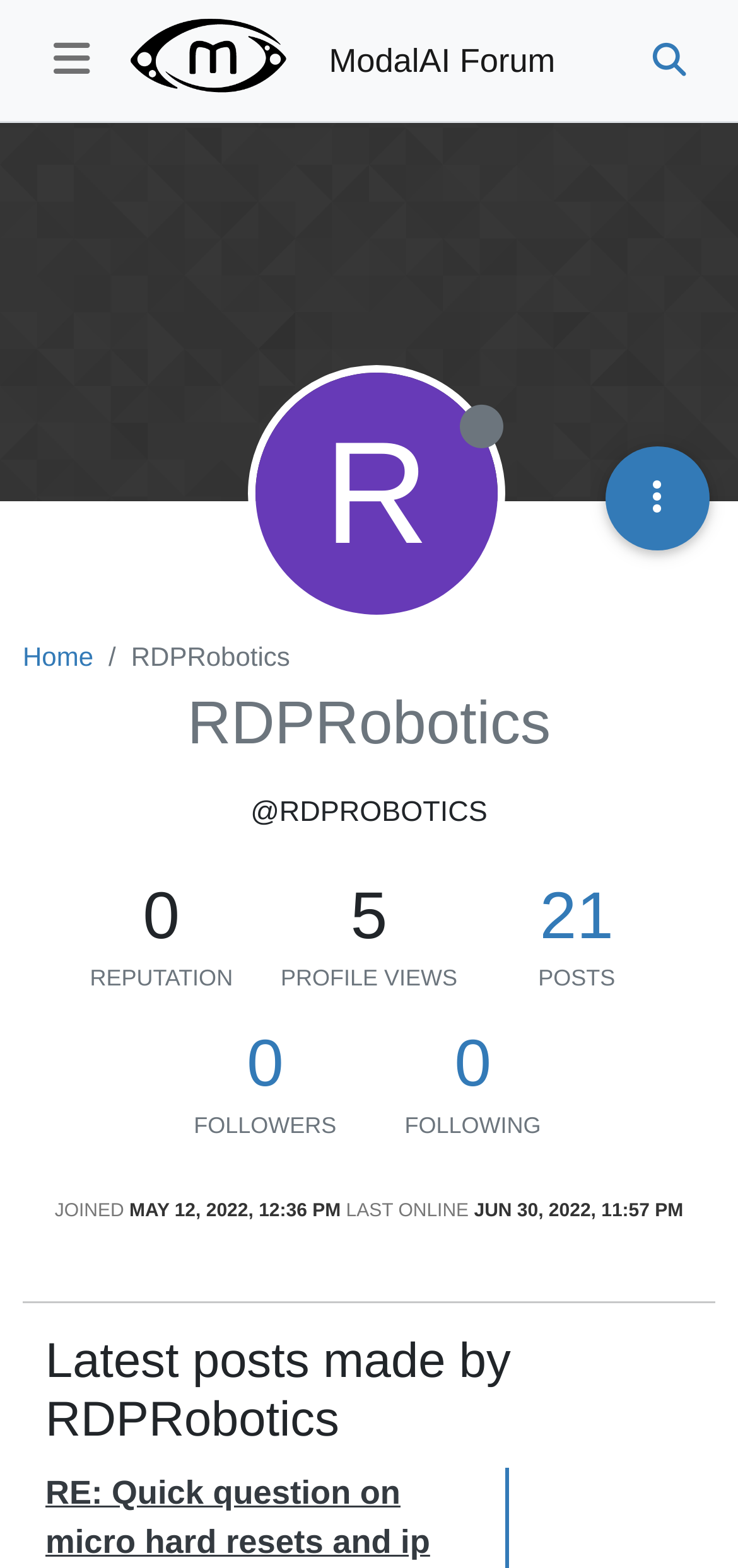What is the reputation of RDPRobotics?
Please provide a comprehensive answer based on the details in the screenshot.

The reputation of RDPRobotics can be found in the profile information section, where it is displayed as '0' next to the label 'REPUTATION'.